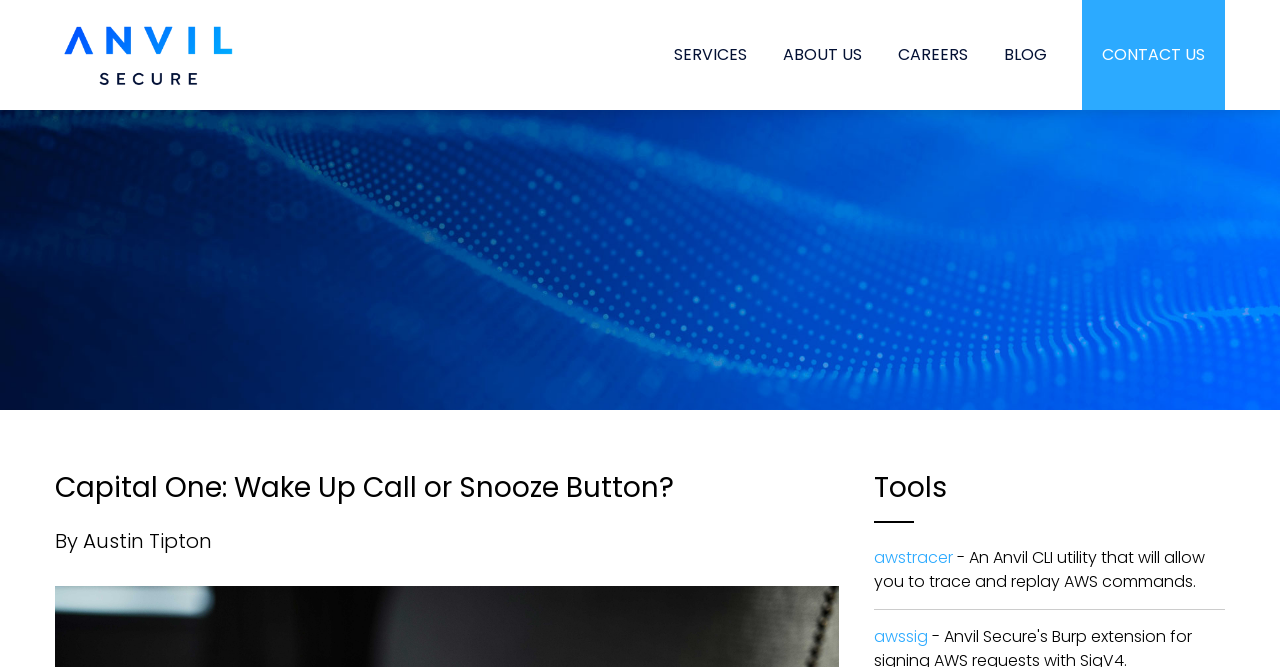Please locate the bounding box coordinates of the element's region that needs to be clicked to follow the instruction: "Follow The Wine Buff on Twitter". The bounding box coordinates should be provided as four float numbers between 0 and 1, i.e., [left, top, right, bottom].

None